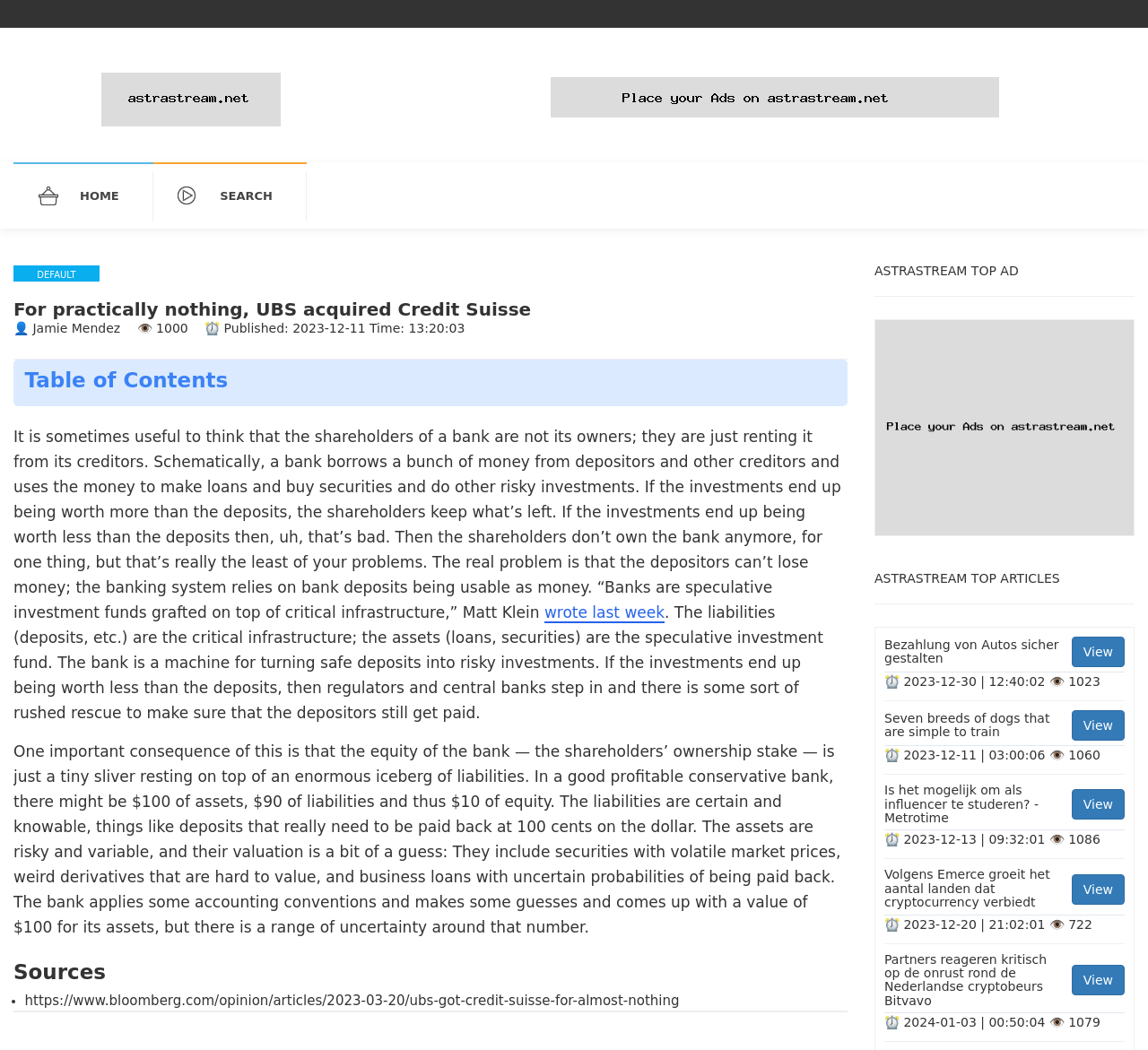Select the bounding box coordinates of the element I need to click to carry out the following instruction: "Read the 'Table of Contents'".

[0.021, 0.351, 0.199, 0.373]